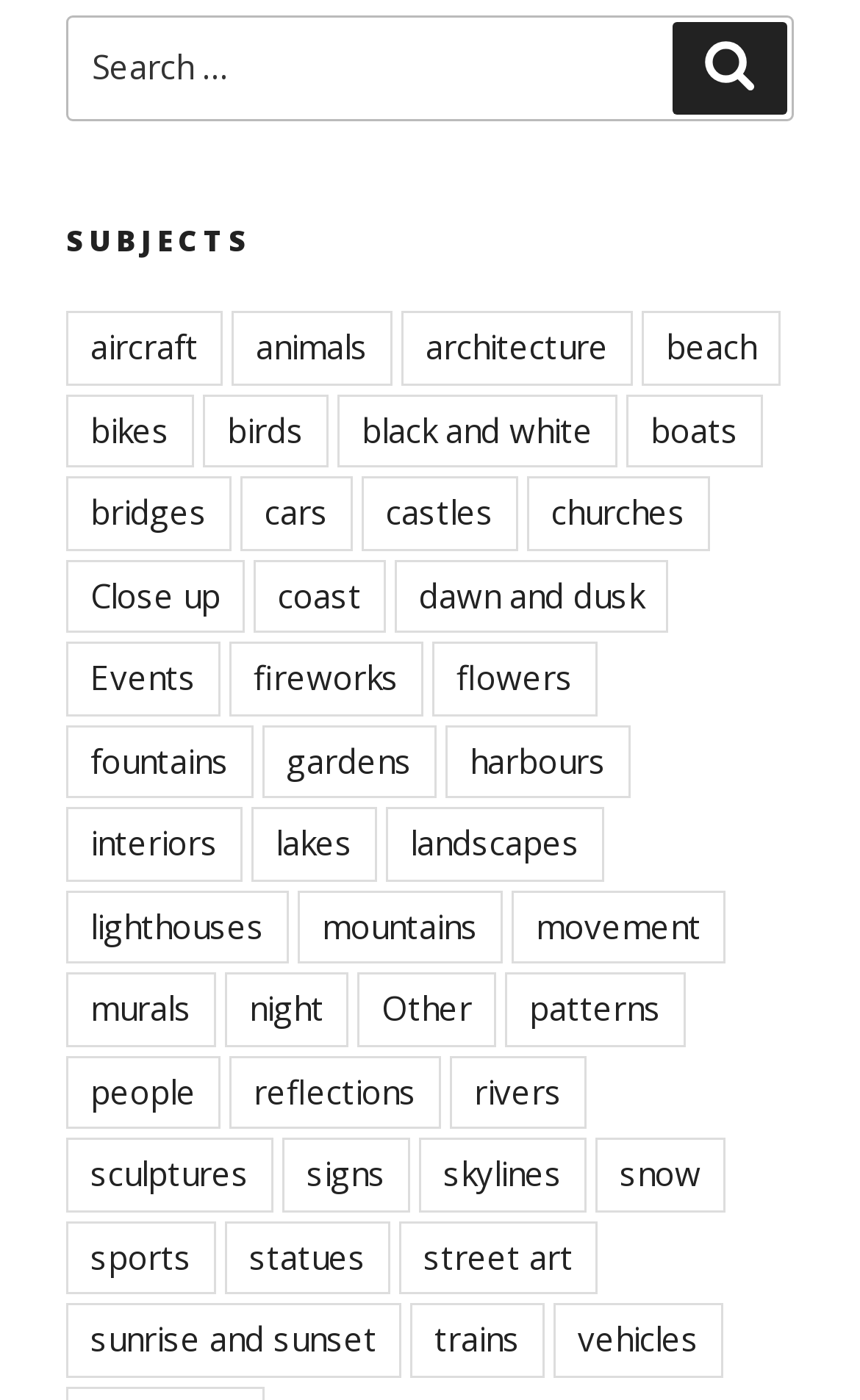Using the provided element description, identify the bounding box coordinates as (top-left x, top-left y, bottom-right x, bottom-right y). Ensure all values are between 0 and 1. Description: Close up

[0.077, 0.4, 0.285, 0.453]